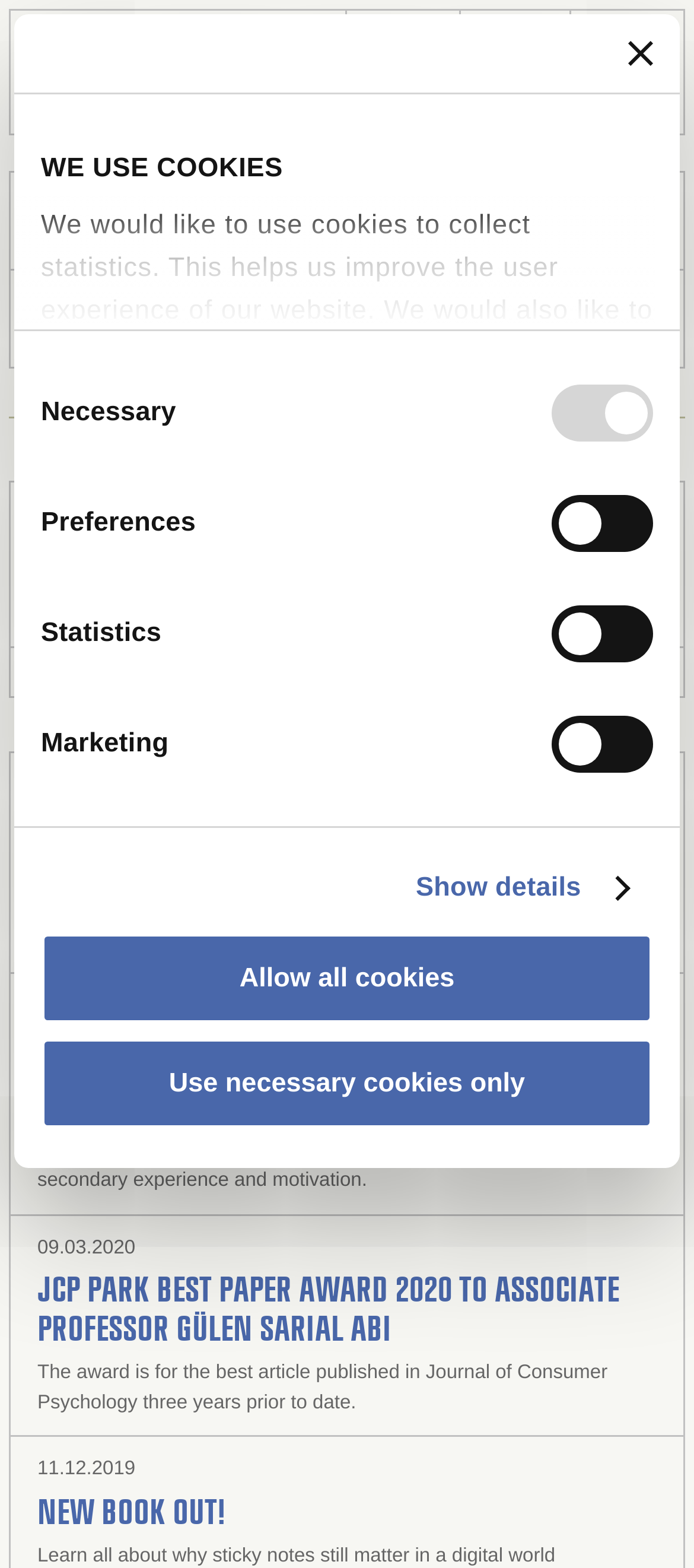Please answer the following question using a single word or phrase: 
What is the language of the webpage?

English